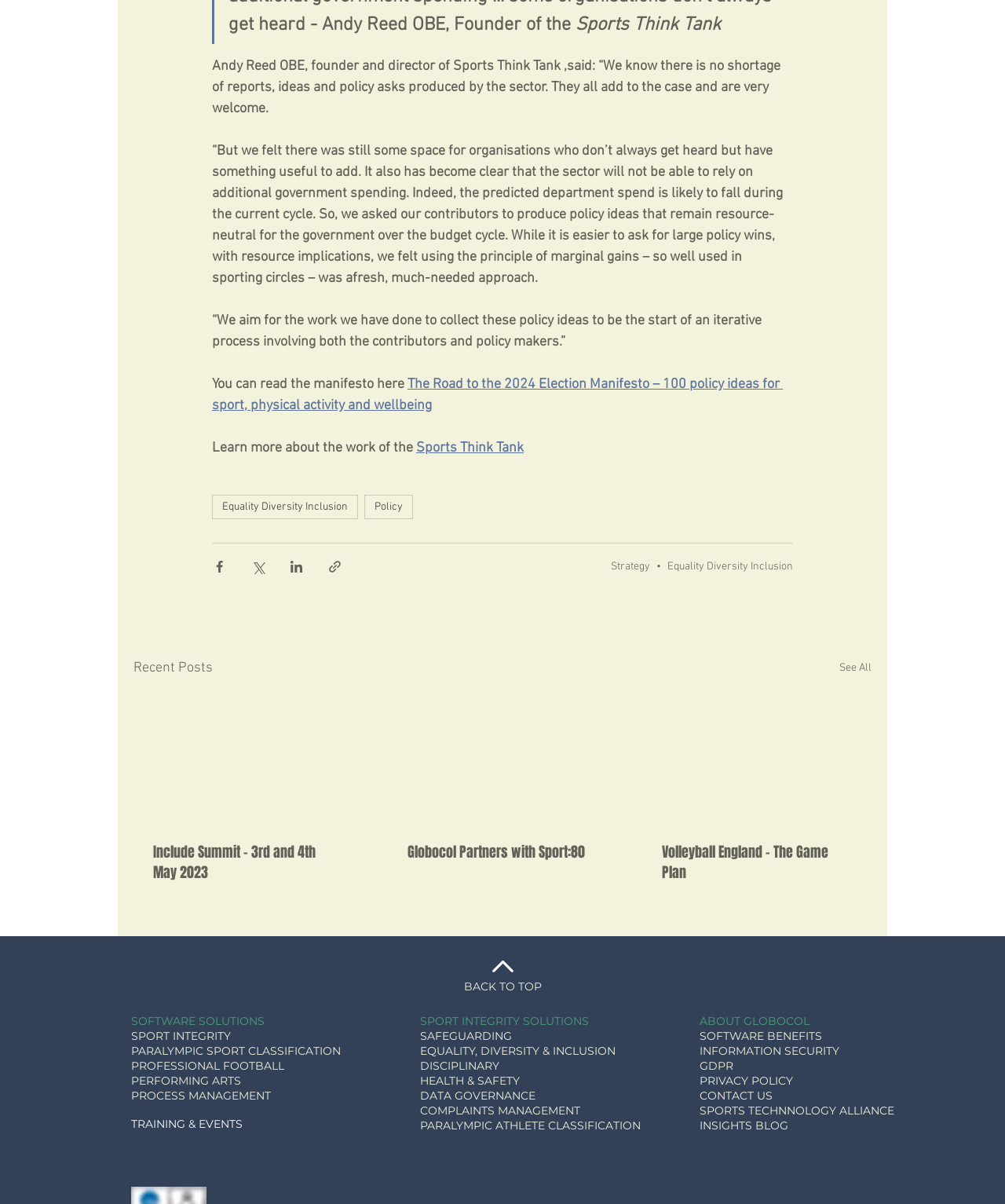Please respond in a single word or phrase: 
What is the name of the event mentioned on the webpage?

Include Summit